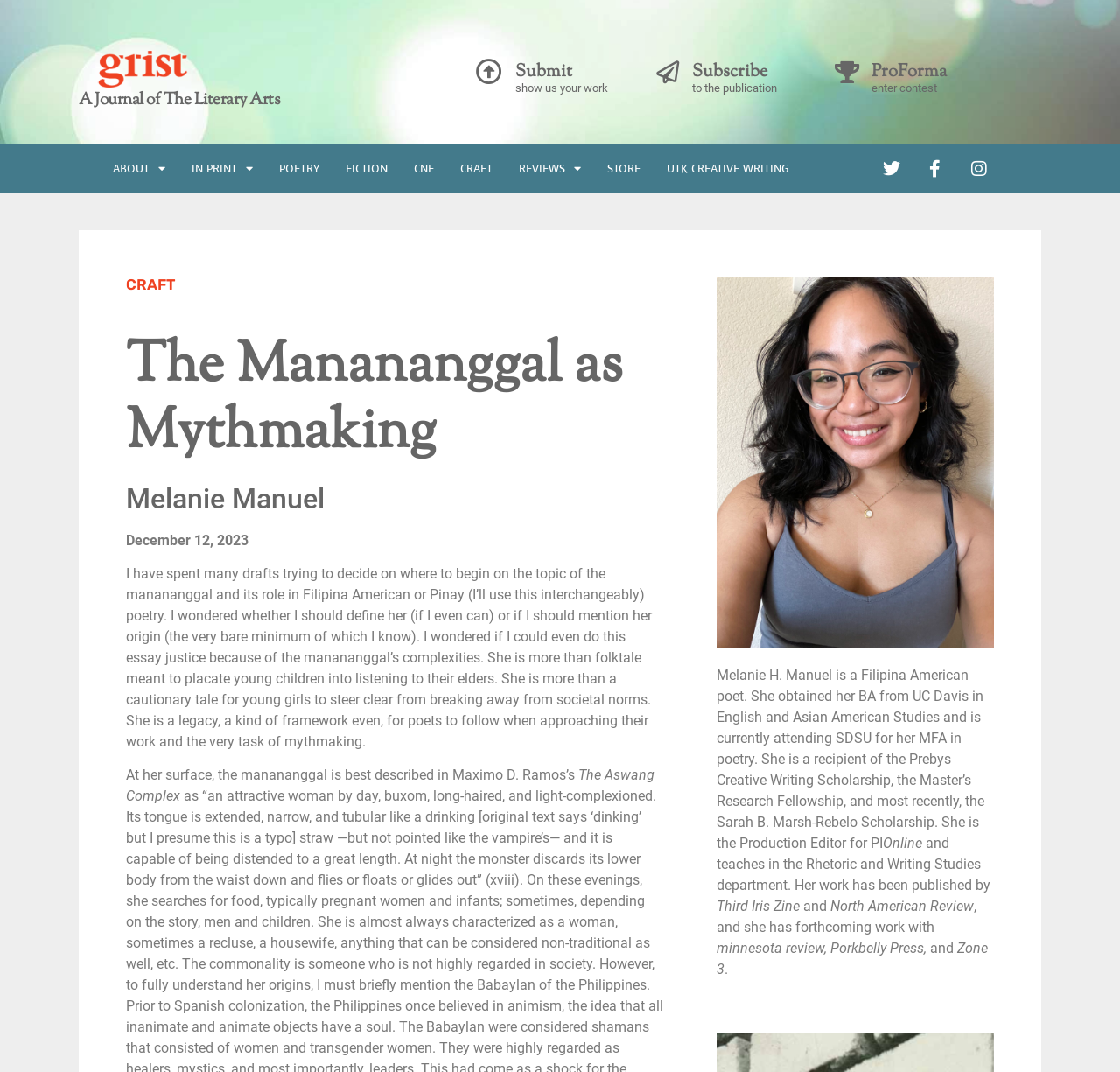Using the format (top-left x, top-left y, bottom-right x, bottom-right y), provide the bounding box coordinates for the described UI element. All values should be floating point numbers between 0 and 1: UTK Creative Writing

[0.583, 0.134, 0.715, 0.18]